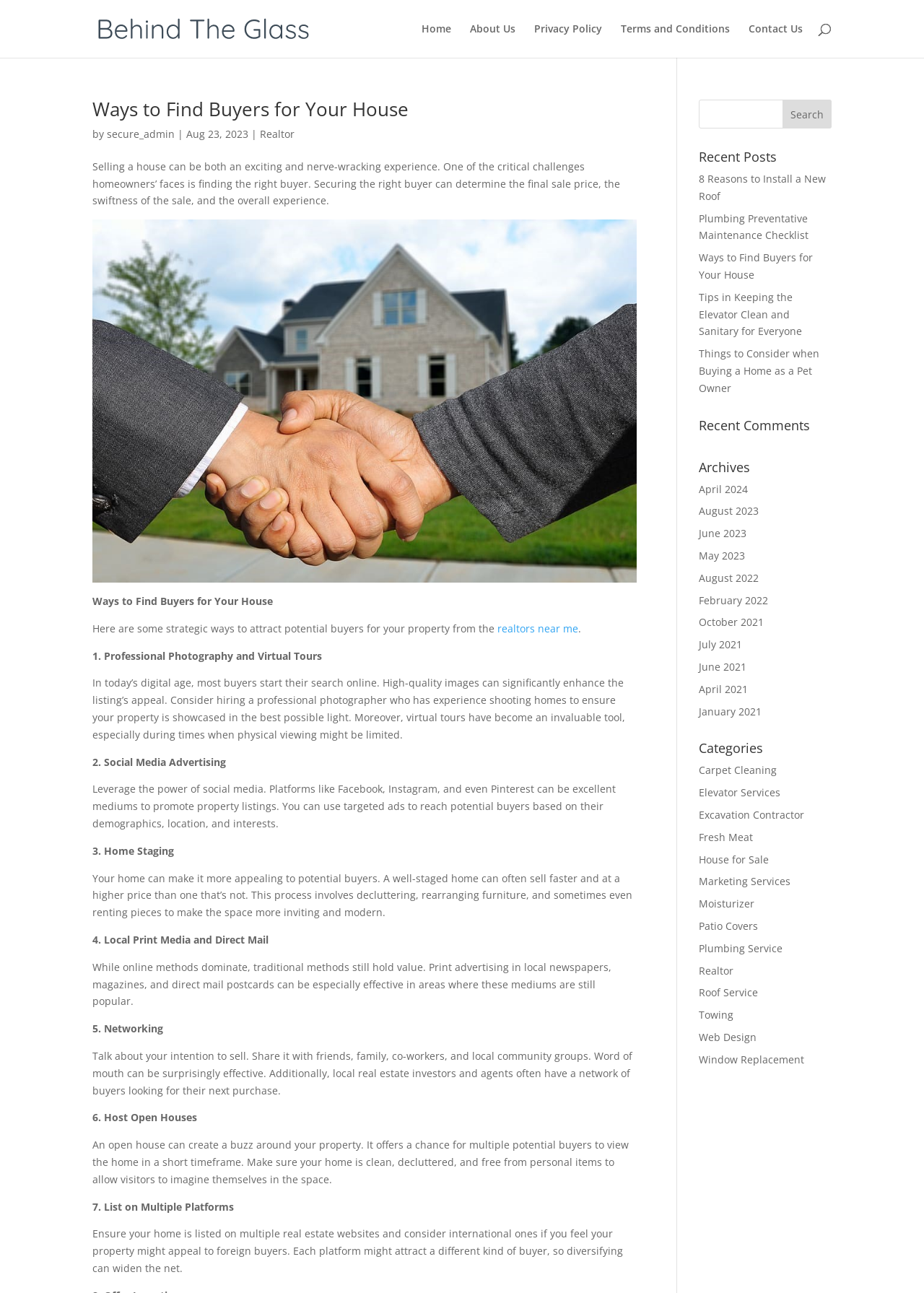Kindly determine the bounding box coordinates of the area that needs to be clicked to fulfill this instruction: "Search for something in the search bar".

[0.756, 0.077, 0.9, 0.099]